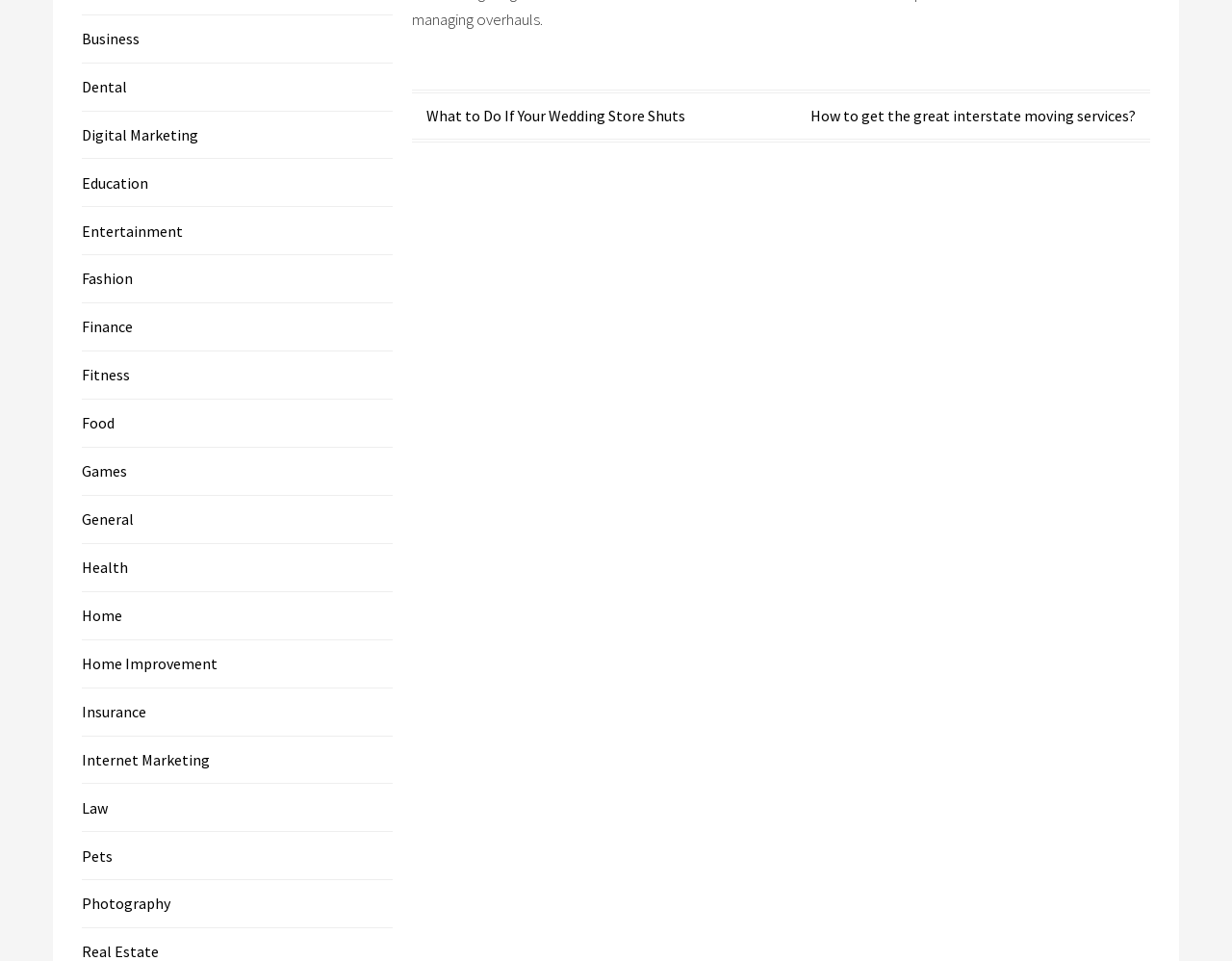What is the category of the post 'What to Do If Your Wedding Store Shuts'?
Using the image provided, answer with just one word or phrase.

Business